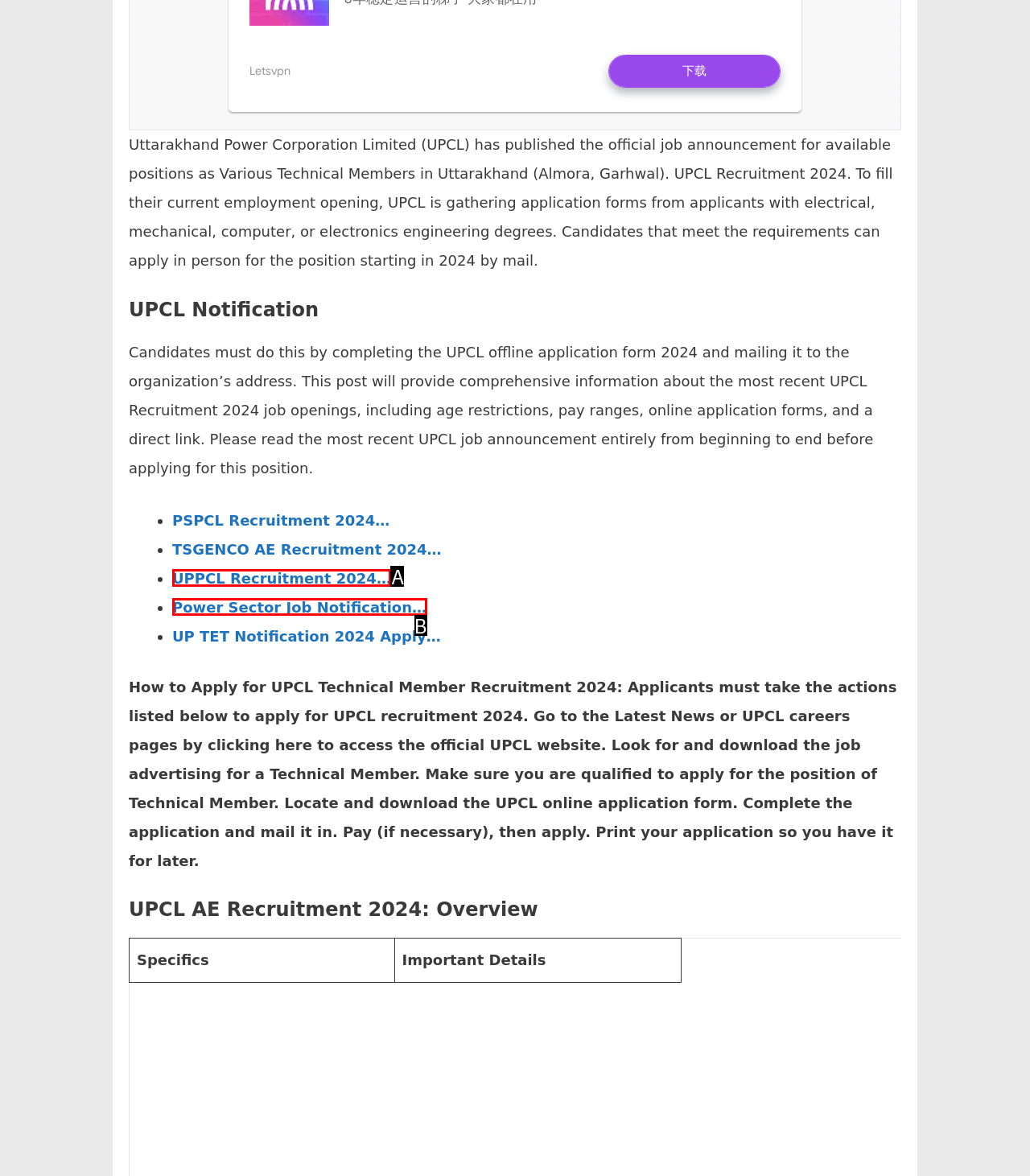Which lettered UI element aligns with this description: UPPCL Recruitment 2024…
Provide your answer using the letter from the available choices.

A